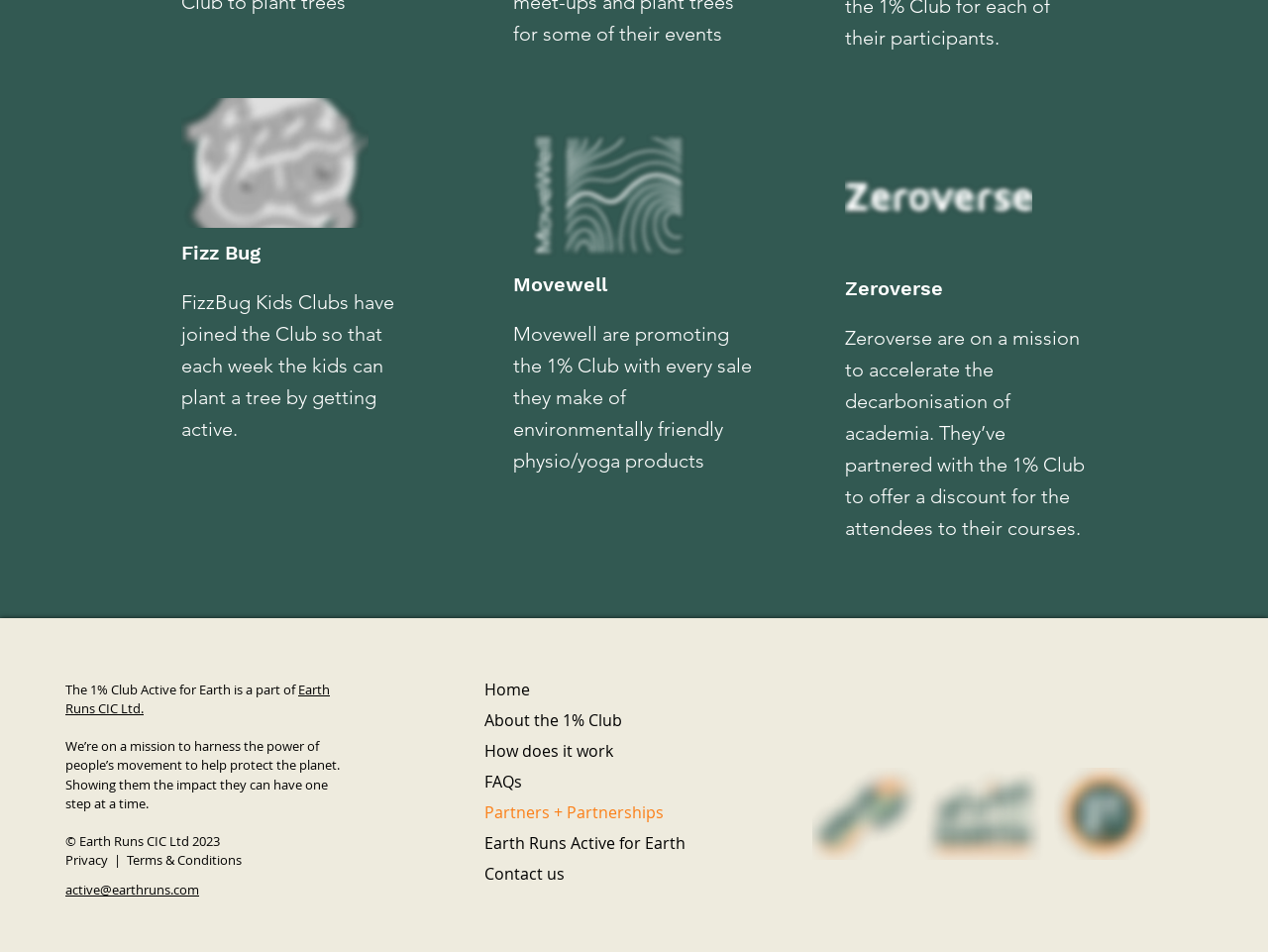Provide the bounding box coordinates of the area you need to click to execute the following instruction: "Check LinkedIn".

[0.745, 0.714, 0.777, 0.756]